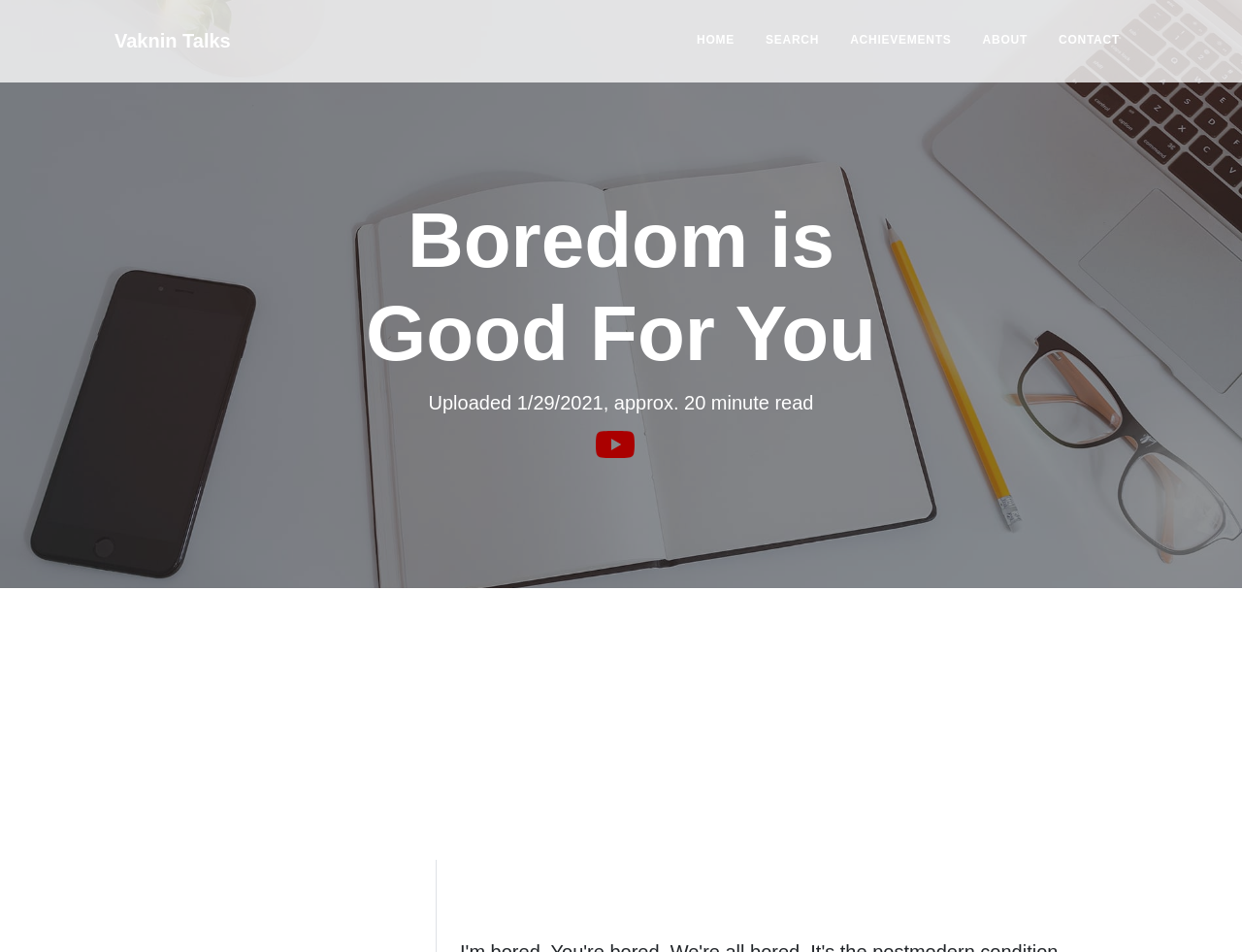What is the upload date of the article?
Based on the screenshot, provide your answer in one word or phrase.

1/29/2021